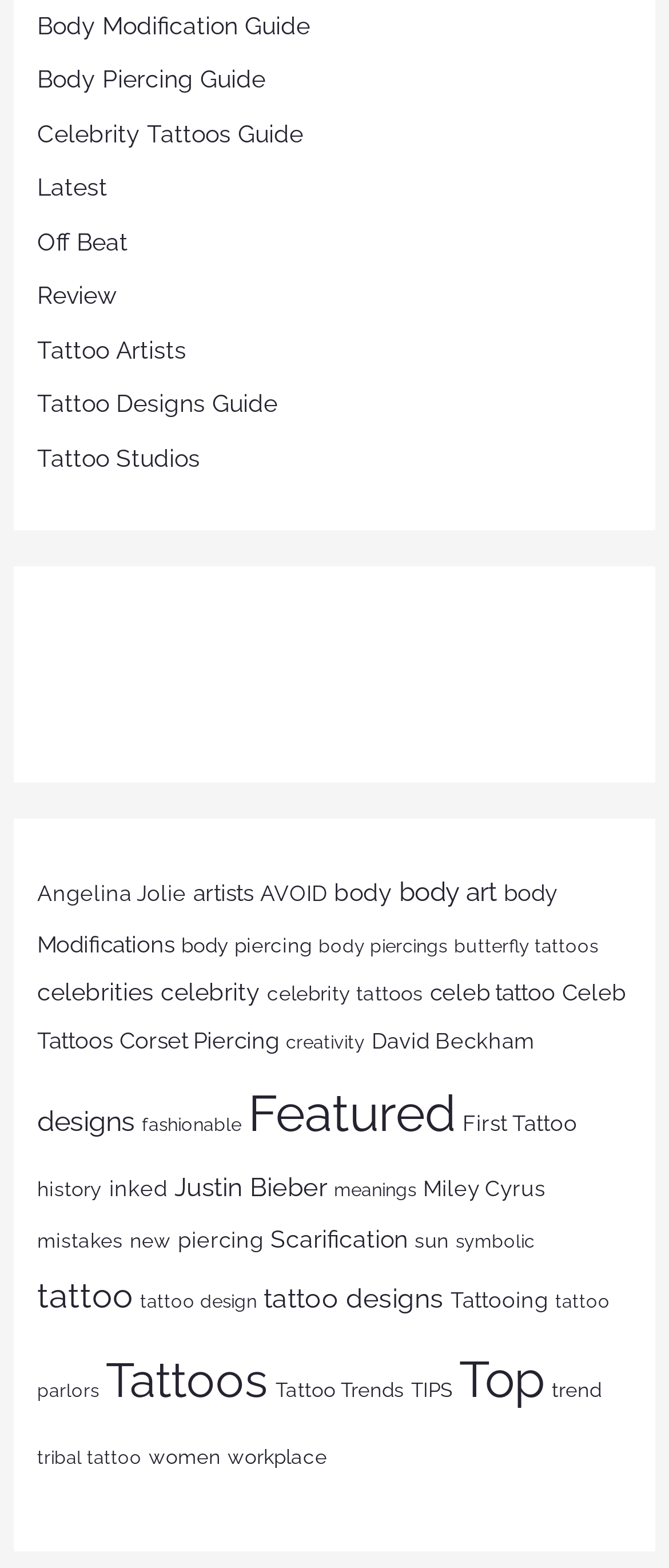Find the bounding box coordinates for the HTML element specified by: "tattoo parlors".

[0.055, 0.823, 0.912, 0.893]